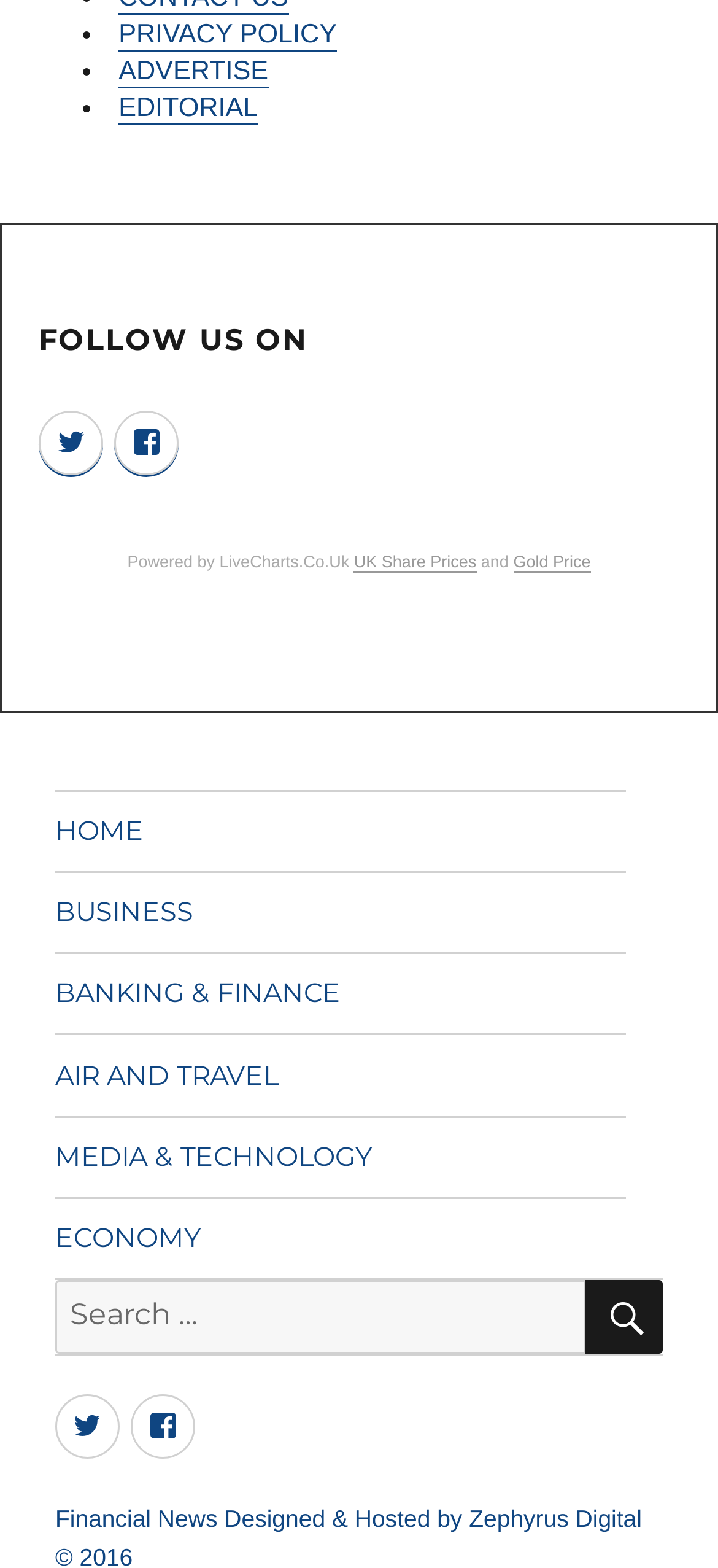Use a single word or phrase to answer this question: 
What is the last item in the footer primary menu?

ECONOMY